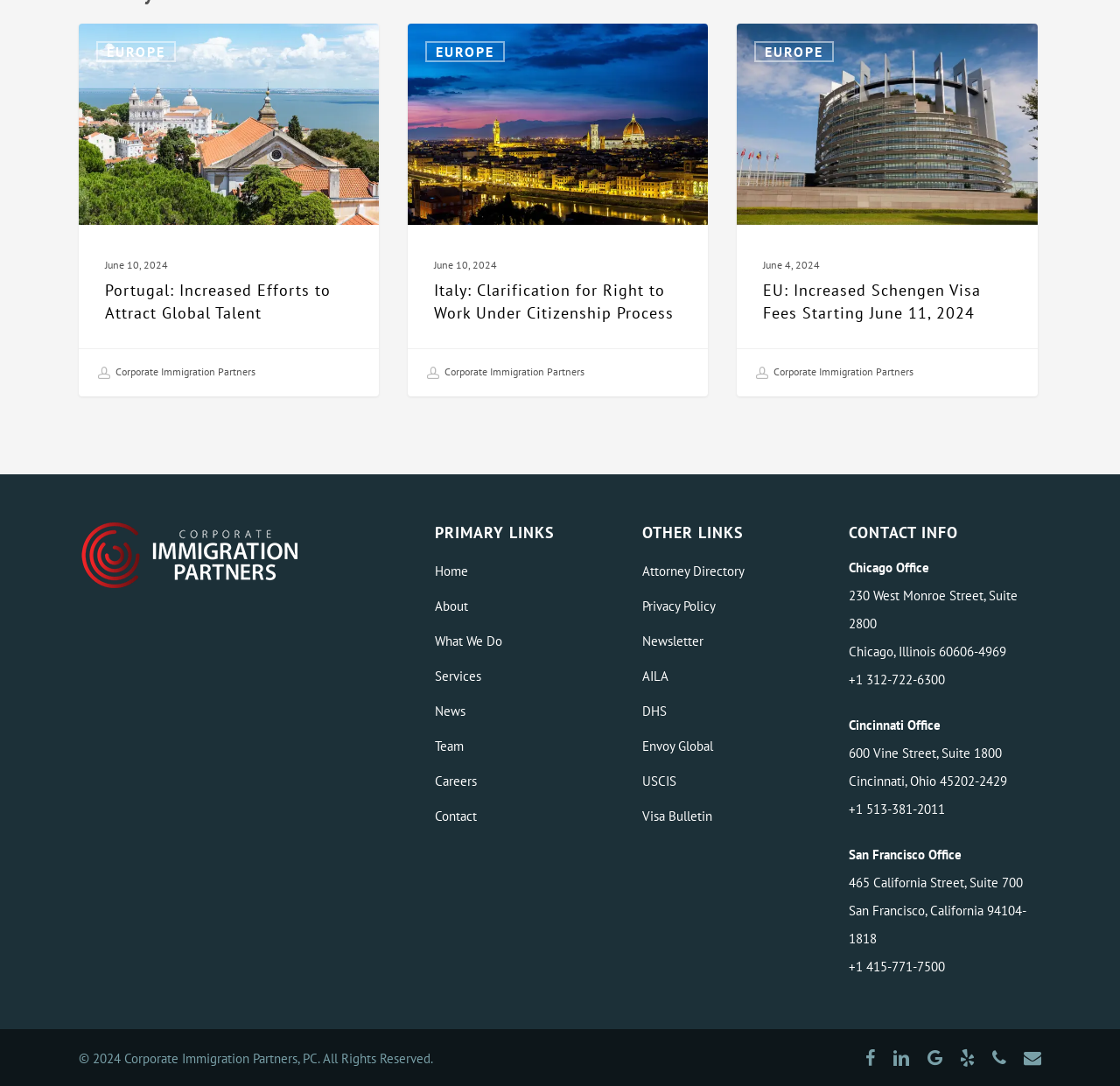Highlight the bounding box coordinates of the element you need to click to perform the following instruction: "Read the 'EU: Increased Schengen Visa Fees Starting June 11, 2024' article."

[0.658, 0.022, 0.926, 0.207]